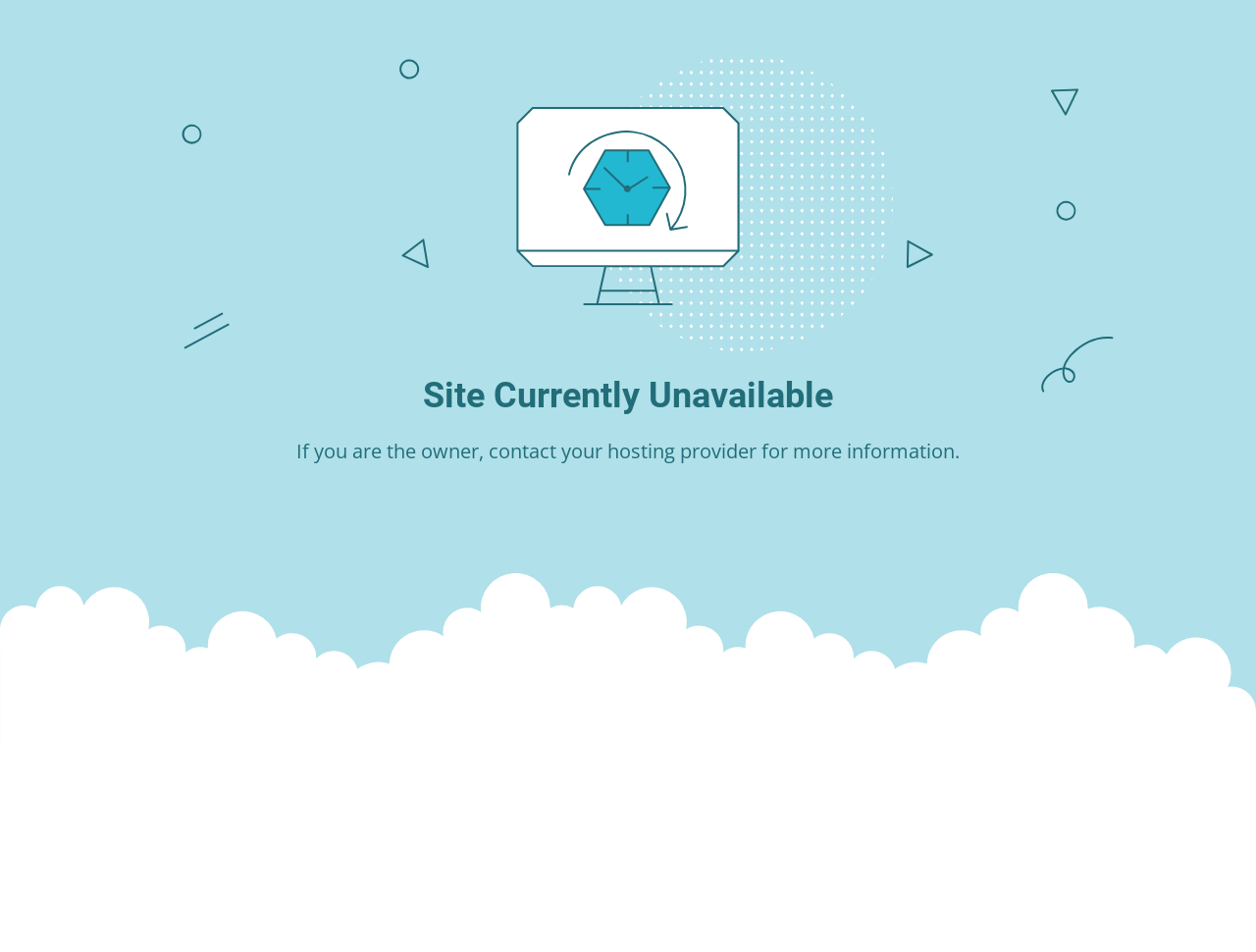Determine and generate the text content of the webpage's headline.

Site Currently Unavailable